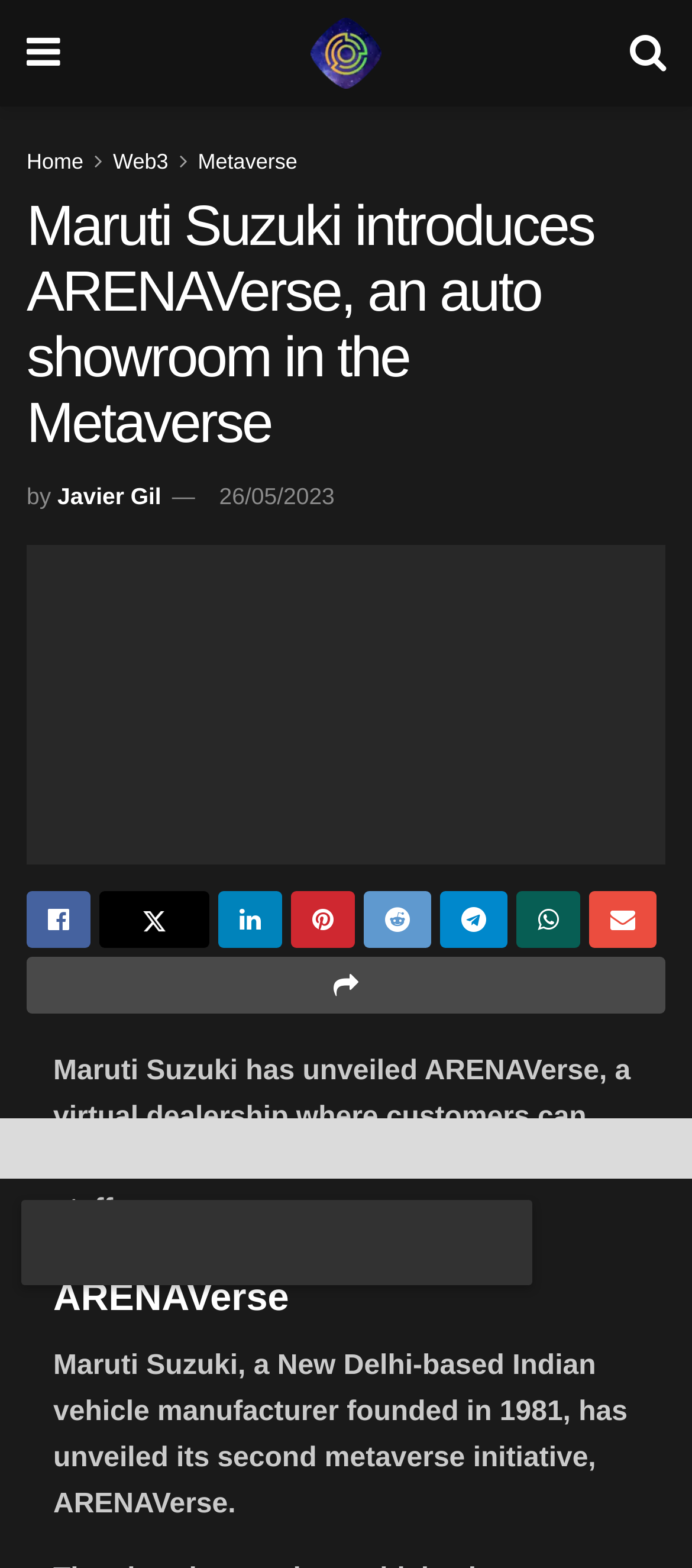Use a single word or phrase to answer the question: 
What is the name of the virtual dealership?

ARENAVerse